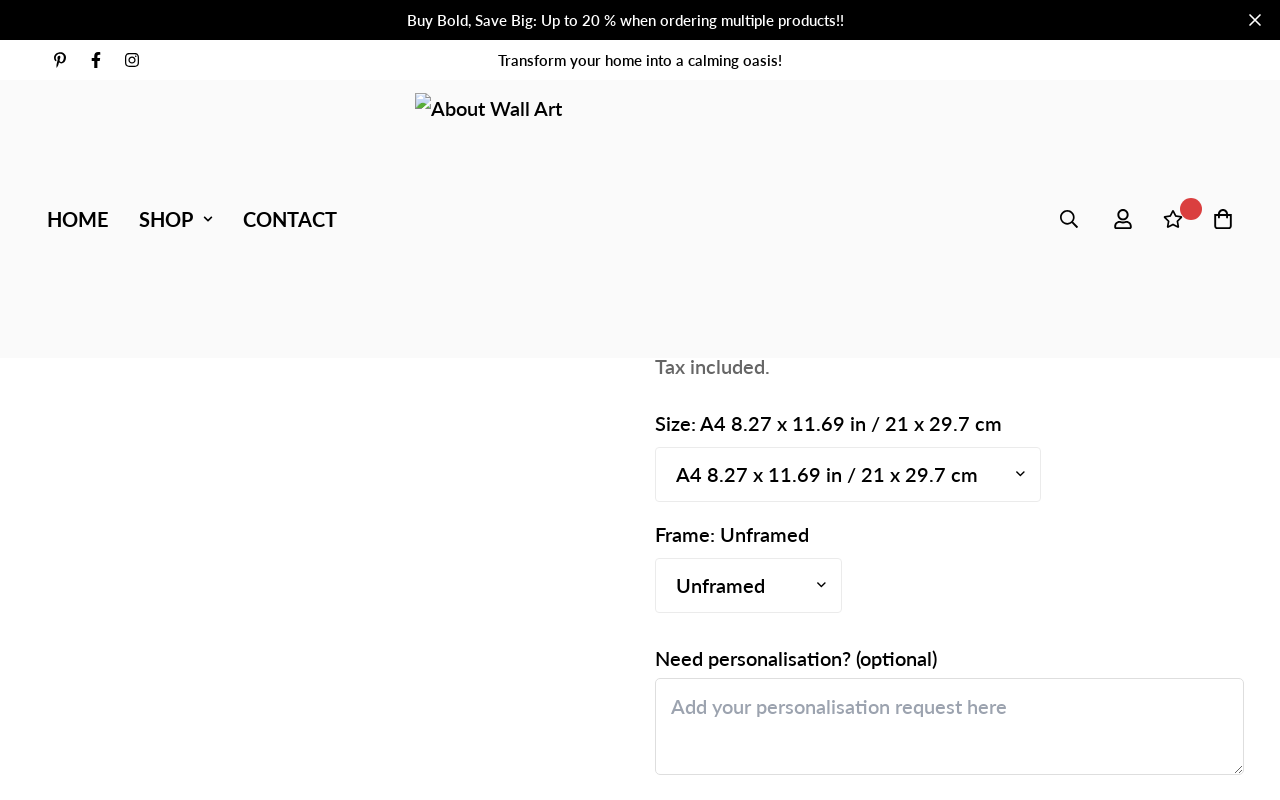Based on the image, provide a detailed response to the question:
What is the discount percentage for buying multiple products?

The discount percentage can be found in the StaticText element with the text 'Buy Bold, Save Big: Up to 20 % when ordering multiple products!!' at the top of the webpage.